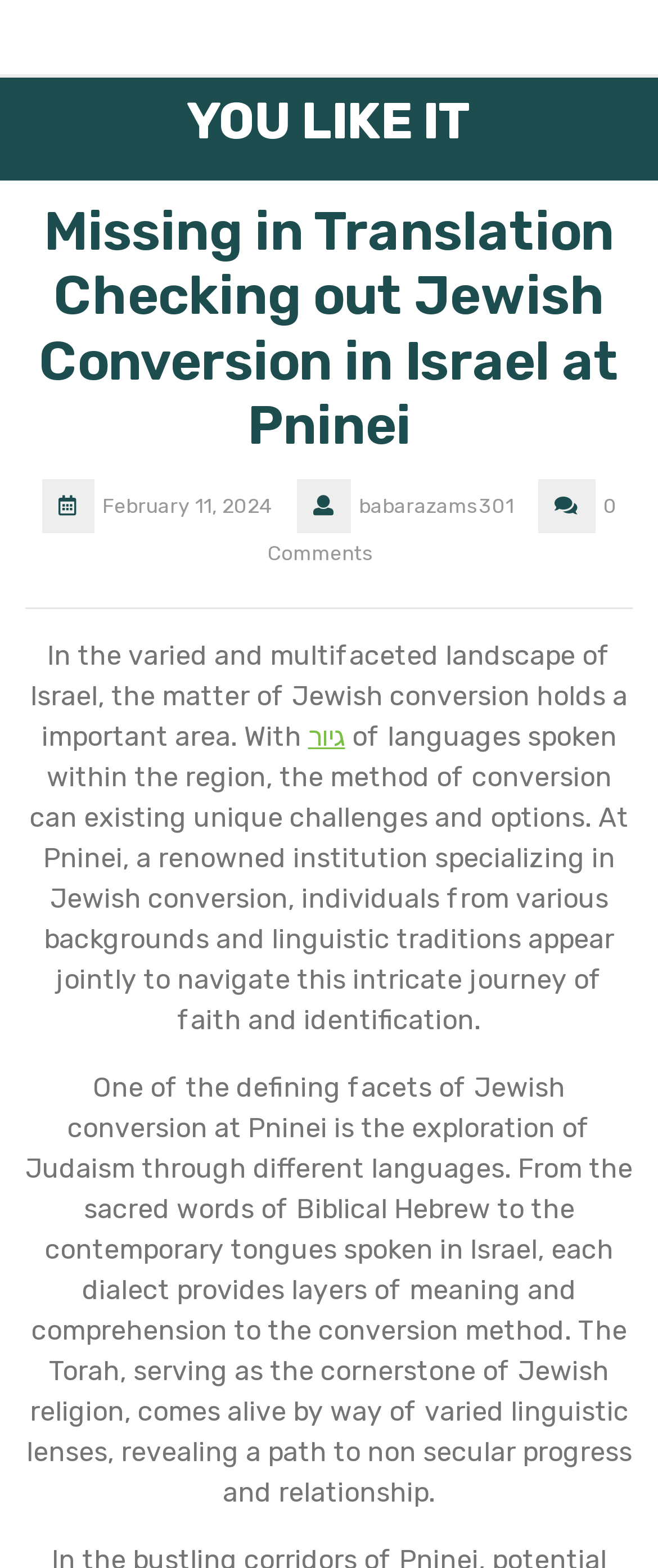Who is the author of the article?
Refer to the image and provide a detailed answer to the question.

The author of the article is mentioned in the static text element located next to the date, which reads 'babarazams301'.